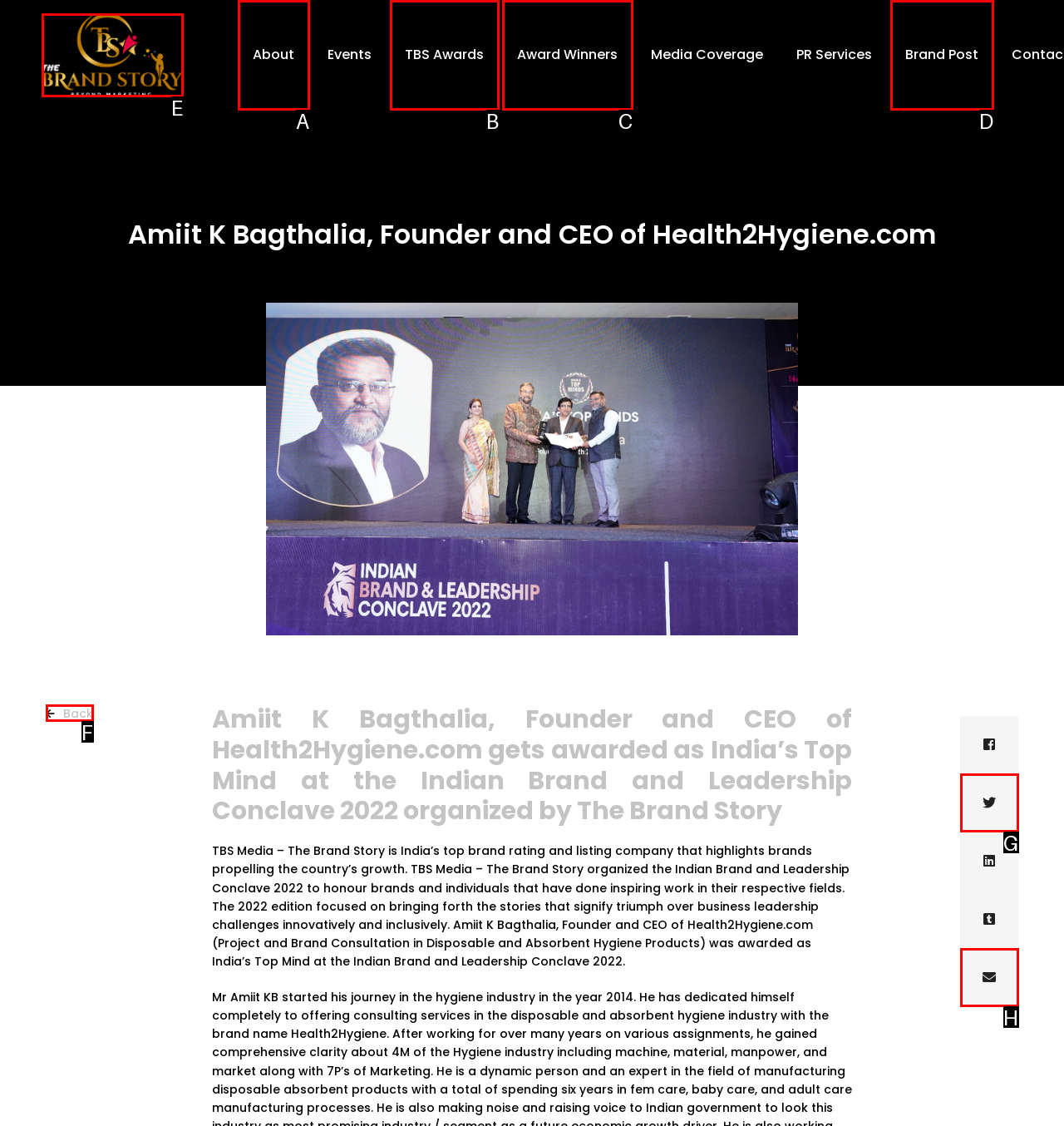Match the HTML element to the description: alt="The Brand Story". Answer with the letter of the correct option from the provided choices.

E